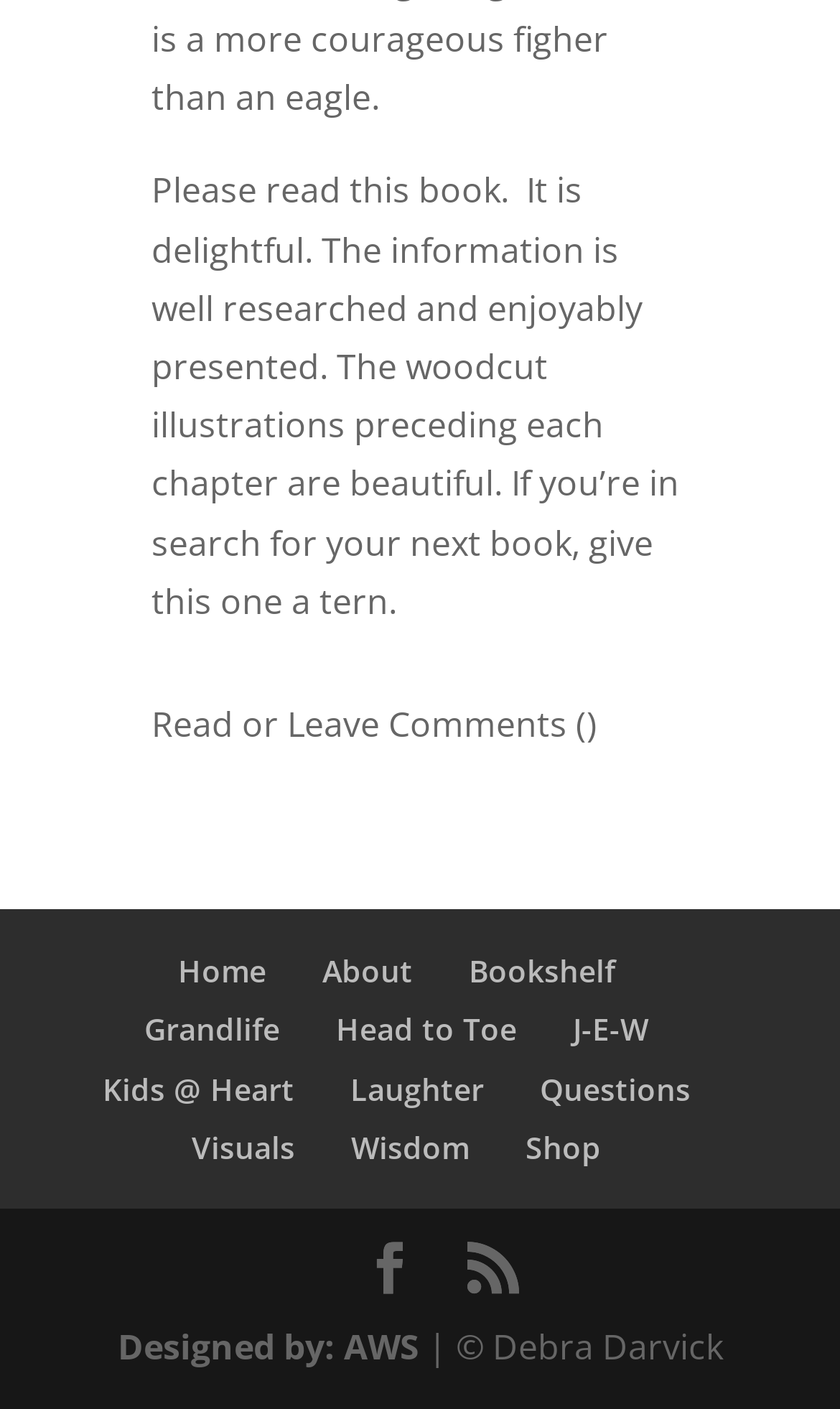Provide a one-word or brief phrase answer to the question:
Who designed the website?

AWS